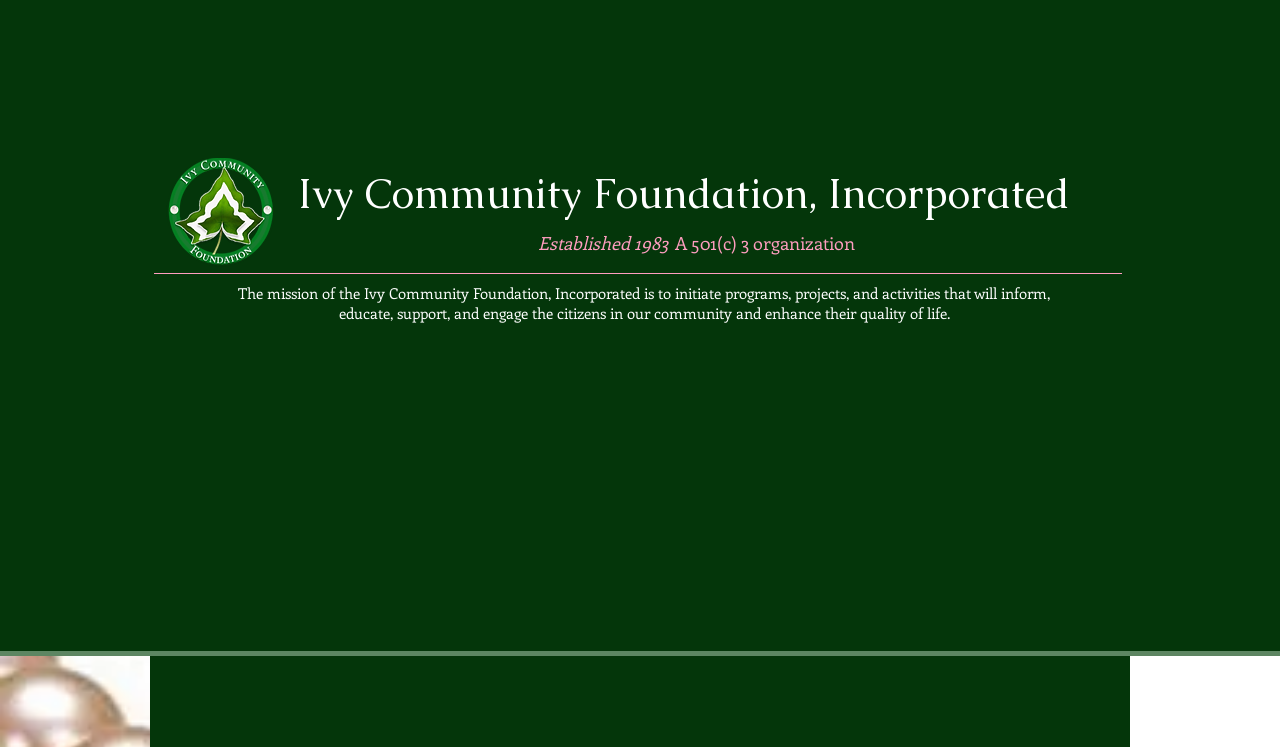What is the text on the current slideshow image?
Based on the visual content, answer with a single word or a brief phrase.

Stacey Abrams and Foundation Board